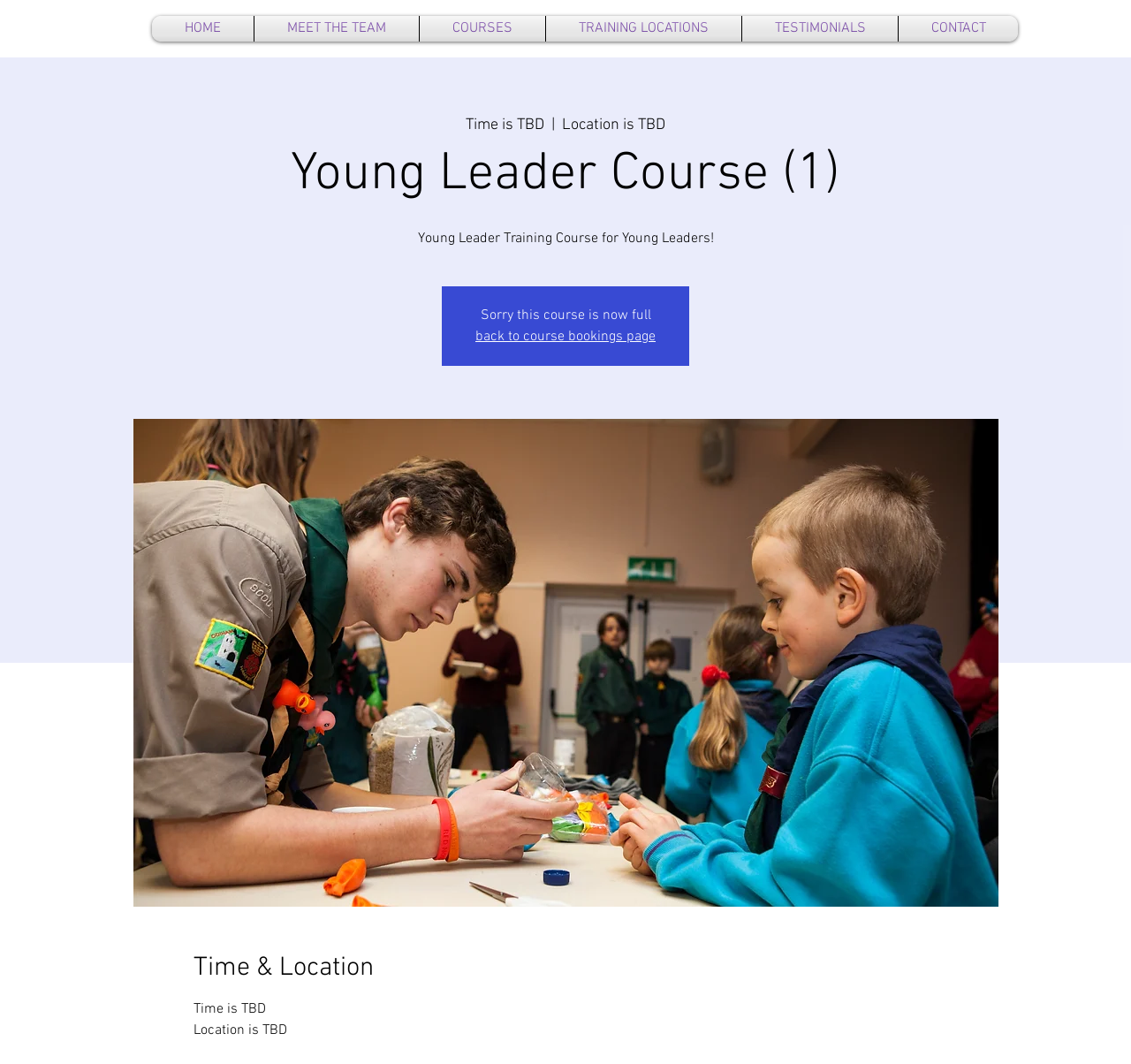What information is currently unavailable for the course?
Provide a one-word or short-phrase answer based on the image.

Time and Location